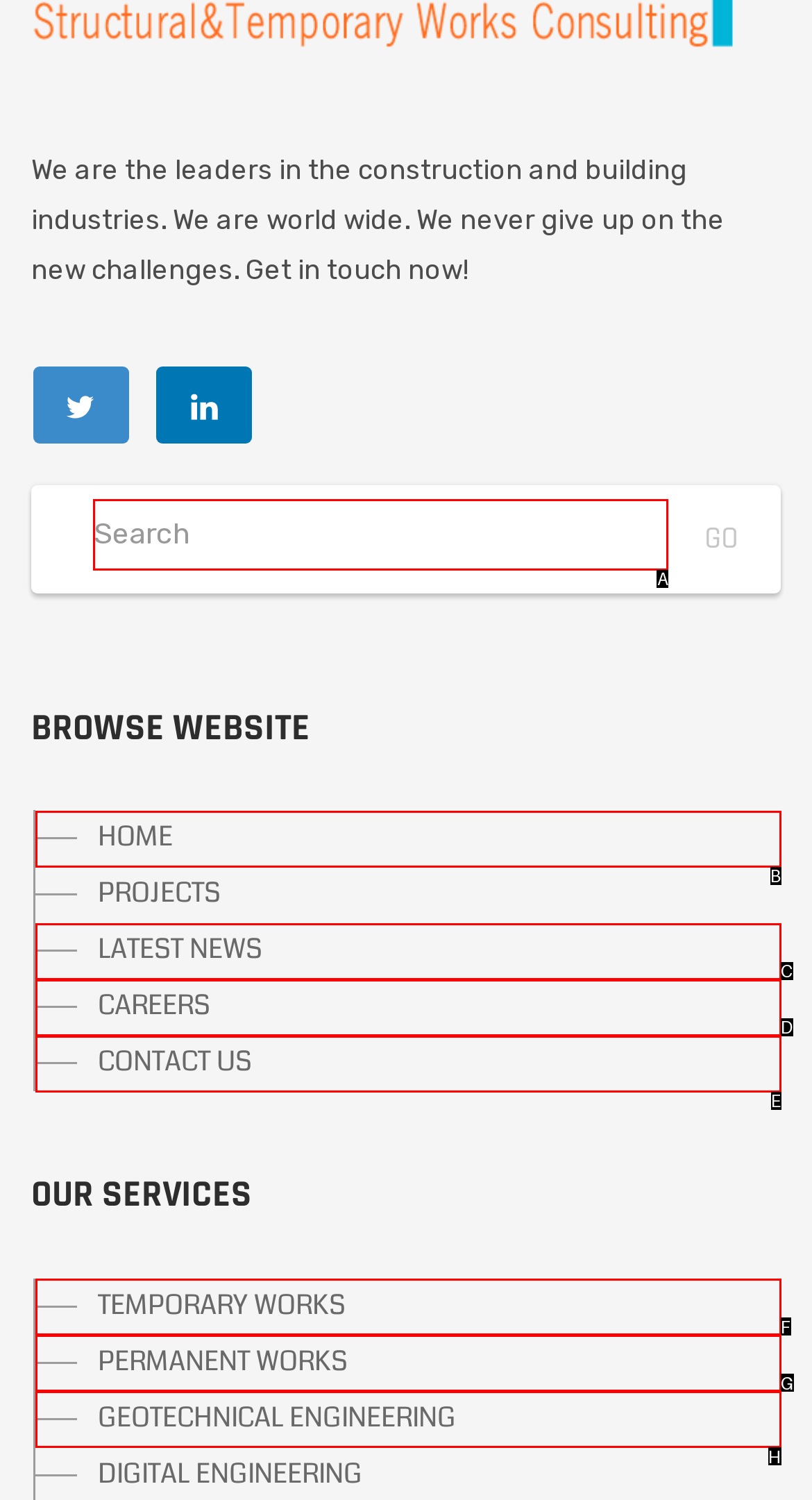Tell me which one HTML element I should click to complete this task: Search for something Answer with the option's letter from the given choices directly.

A